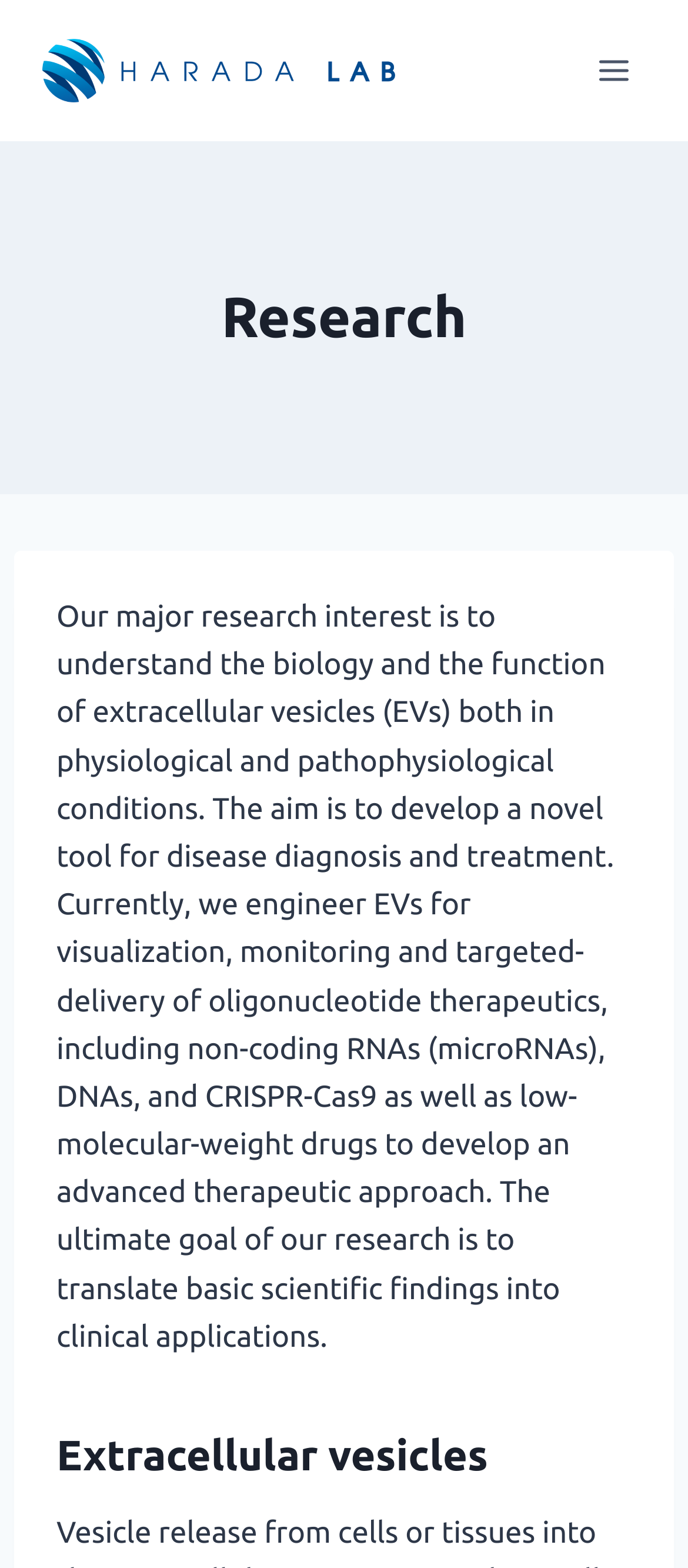Provide the bounding box coordinates of the HTML element this sentence describes: "alt="Harada Lab"". The bounding box coordinates consist of four float numbers between 0 and 1, i.e., [left, top, right, bottom].

[0.062, 0.025, 0.574, 0.065]